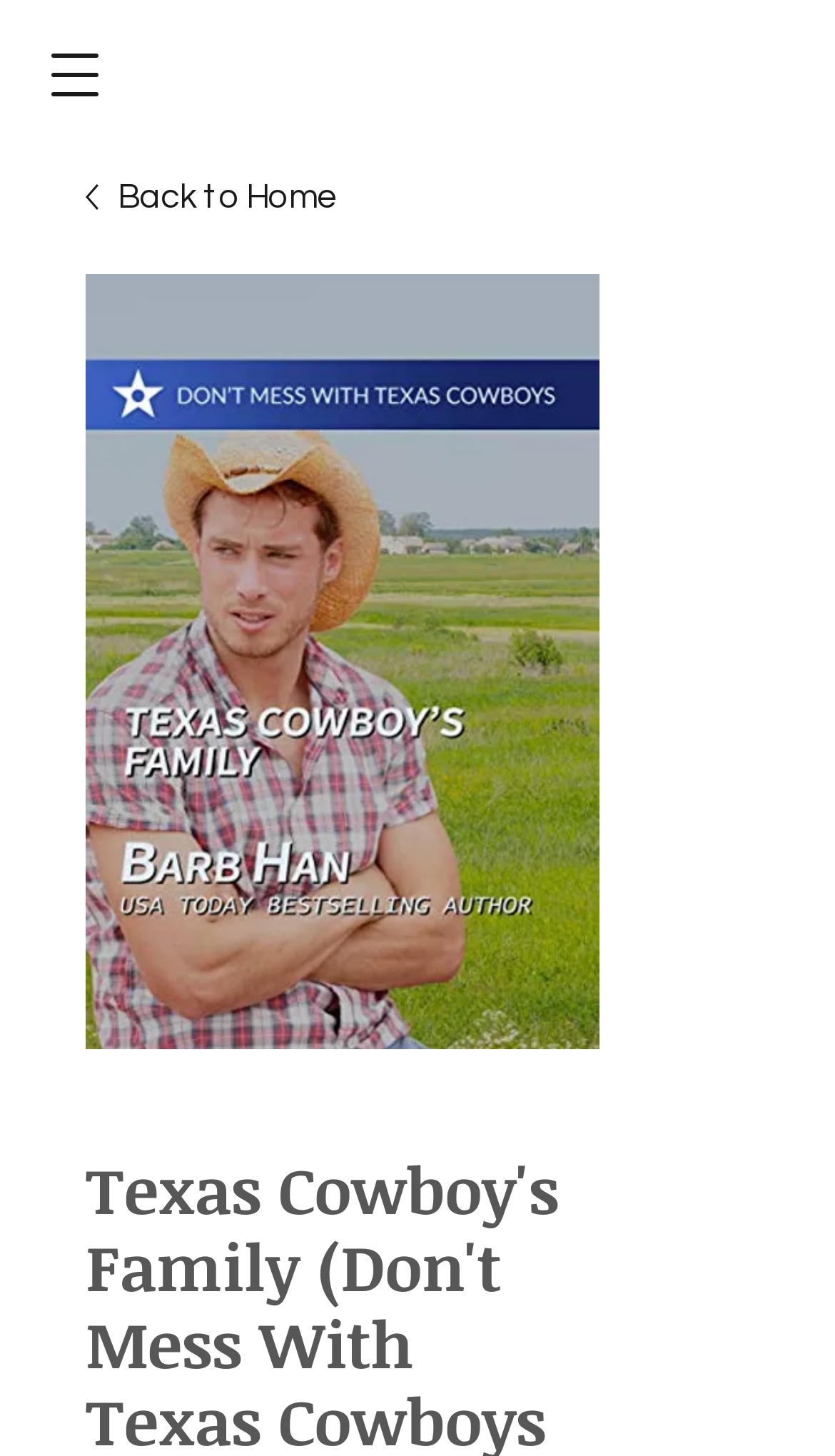Locate the bounding box of the UI element described by: "Back to Home" in the given webpage screenshot.

[0.103, 0.118, 0.718, 0.153]